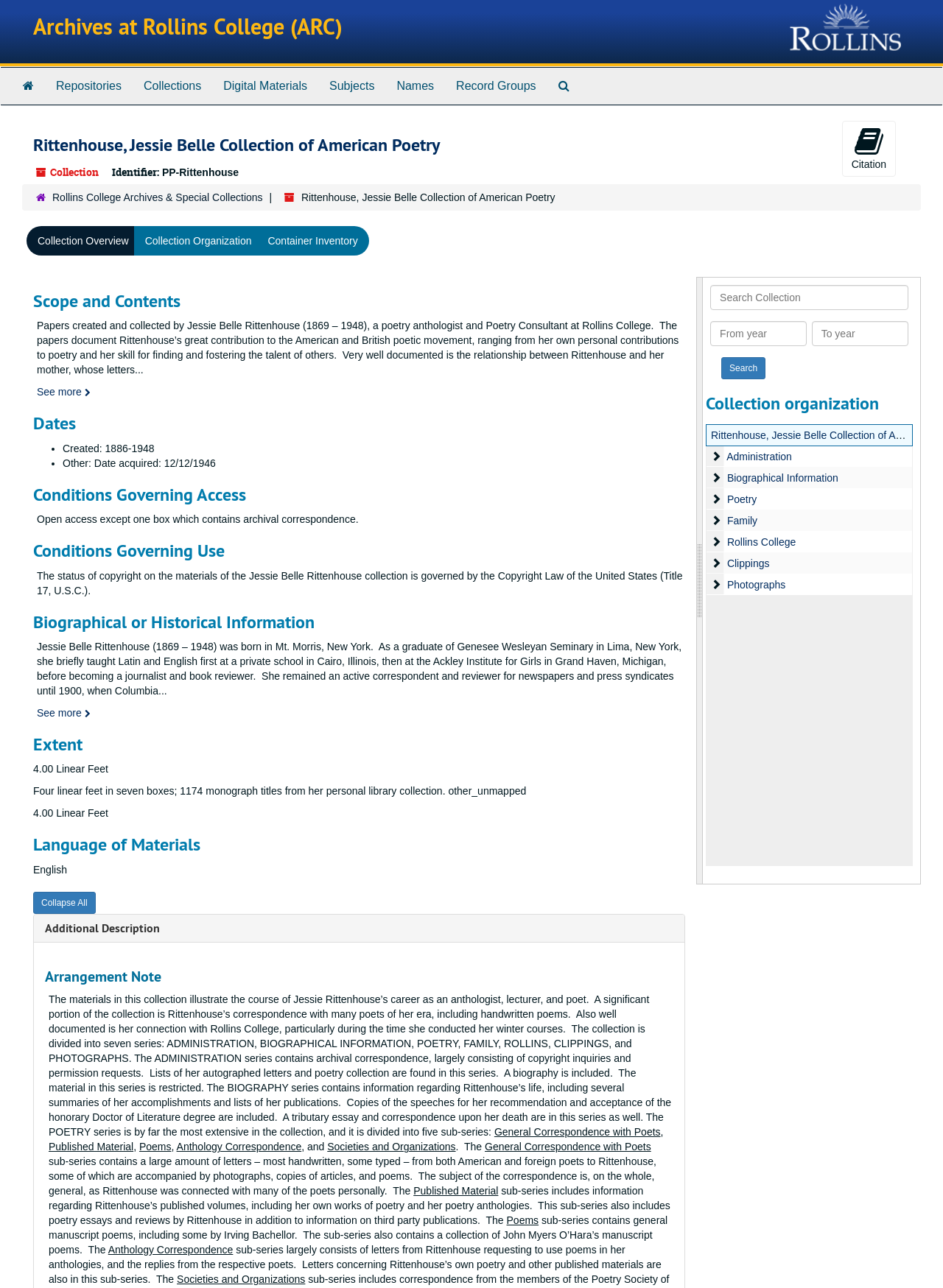Provide an in-depth caption for the webpage.

This webpage is about the Jessie Belle Rittenhouse Collection of American Poetry at the Archives at Rollins College (ARC). At the top of the page, there is a navigation bar with links to "Repositories", "Collections", "Digital Materials", "Subjects", "Names", "Record Groups", and "Search The Archives". Below the navigation bar, there is a heading that reads "Rittenhouse, Jessie Belle Collection of American Poetry" and a brief description of the collection.

On the left side of the page, there is a hierarchical navigation menu with links to "Rollins College Archives & Special Collections" and "Rittenhouse, Jessie Belle Collection of American Poetry". Below the navigation menu, there are links to "Collection Overview", "Collection Organization", and "Container Inventory".

The main content of the page is divided into several sections, including "Scope and Contents", "Dates", "Conditions Governing Access", "Conditions Governing Use", "Biographical or Historical Information", "Extent", "Language of Materials", and "Arrangement Note". Each section provides detailed information about the collection, including its scope, dates, access conditions, use conditions, biographical information about Jessie Belle Rittenhouse, the extent of the collection, and the language of the materials.

The "Scope and Contents" section provides a detailed description of the collection, including the papers created and collected by Jessie Belle Rittenhouse, a poetry anthologist and Poetry Consultant at Rollins College. The section also describes the relationship between Rittenhouse and her mother, whose letters are well-documented in the collection.

The "Biographical or Historical Information" section provides a brief biography of Jessie Belle Rittenhouse, including her birthplace, education, and career as a journalist and book reviewer.

The "Arrangement Note" section describes the arrangement of the collection, which is divided into seven series: ADMINISTRATION, BIOGRAPHICAL INFORMATION, POETRY, FAMILY, ROLLINS, CLIPPINGS, and PHOTOGRAPHS. Each series is further divided into sub-series, including general correspondence with poets, published material, poems, and anthology correspondence.

At the bottom of the page, there is a search function that allows users to search the collection by keyword, date range, and other criteria. There are also links to "Collection organization" and "Administration" sections, which provide more information about the collection's organization and administration.